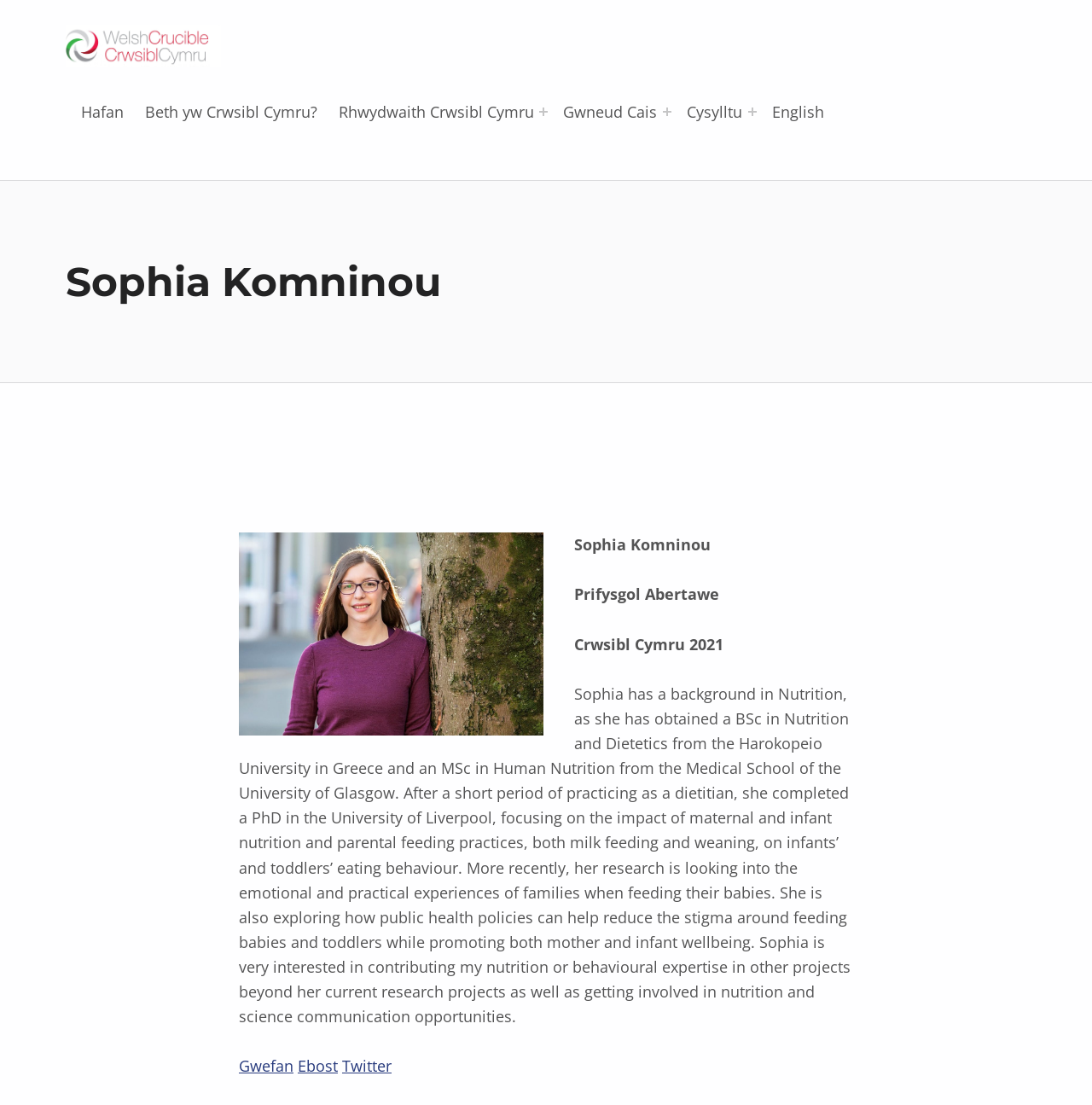Please specify the bounding box coordinates of the clickable region necessary for completing the following instruction: "Visit Sophia's website". The coordinates must consist of four float numbers between 0 and 1, i.e., [left, top, right, bottom].

[0.219, 0.956, 0.269, 0.974]